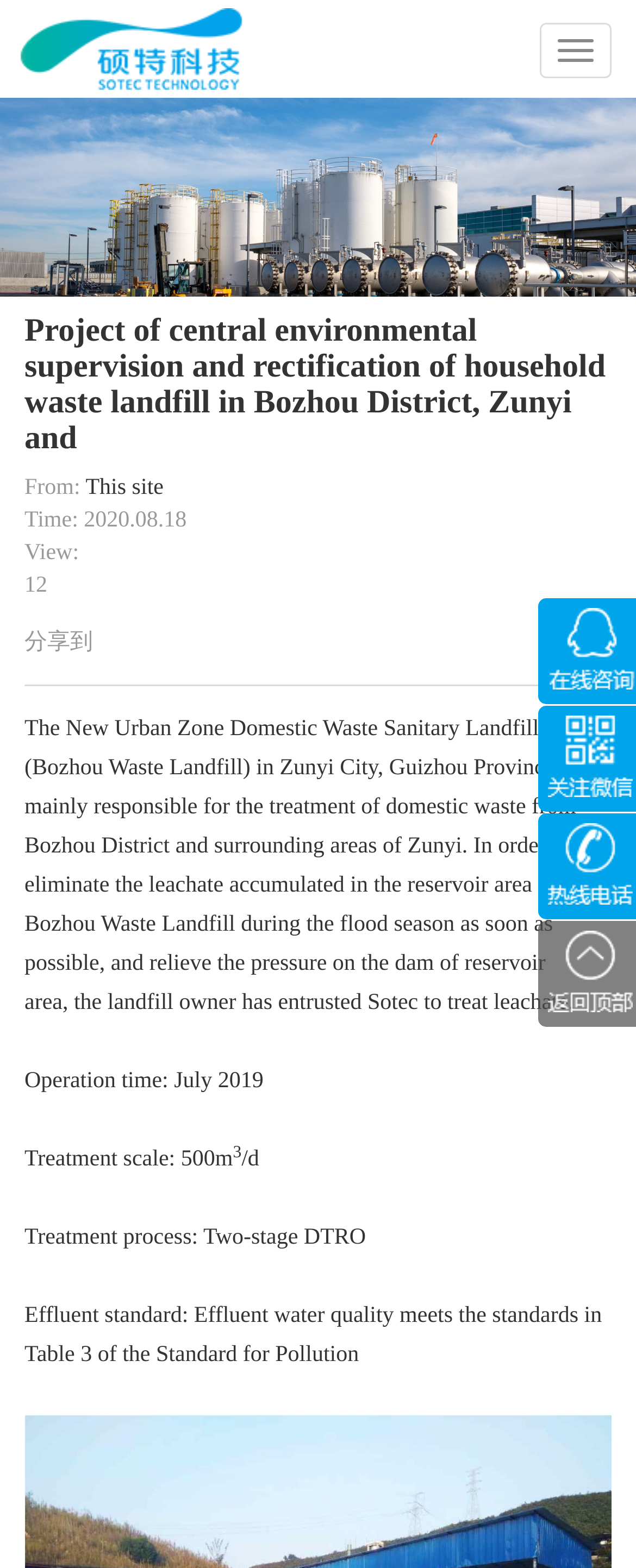Provide the bounding box coordinates for the UI element that is described by this text: "+86 28 6787 7911". The coordinates should be in the form of four float numbers between 0 and 1: [left, top, right, bottom].

[0.846, 0.519, 1.0, 0.586]